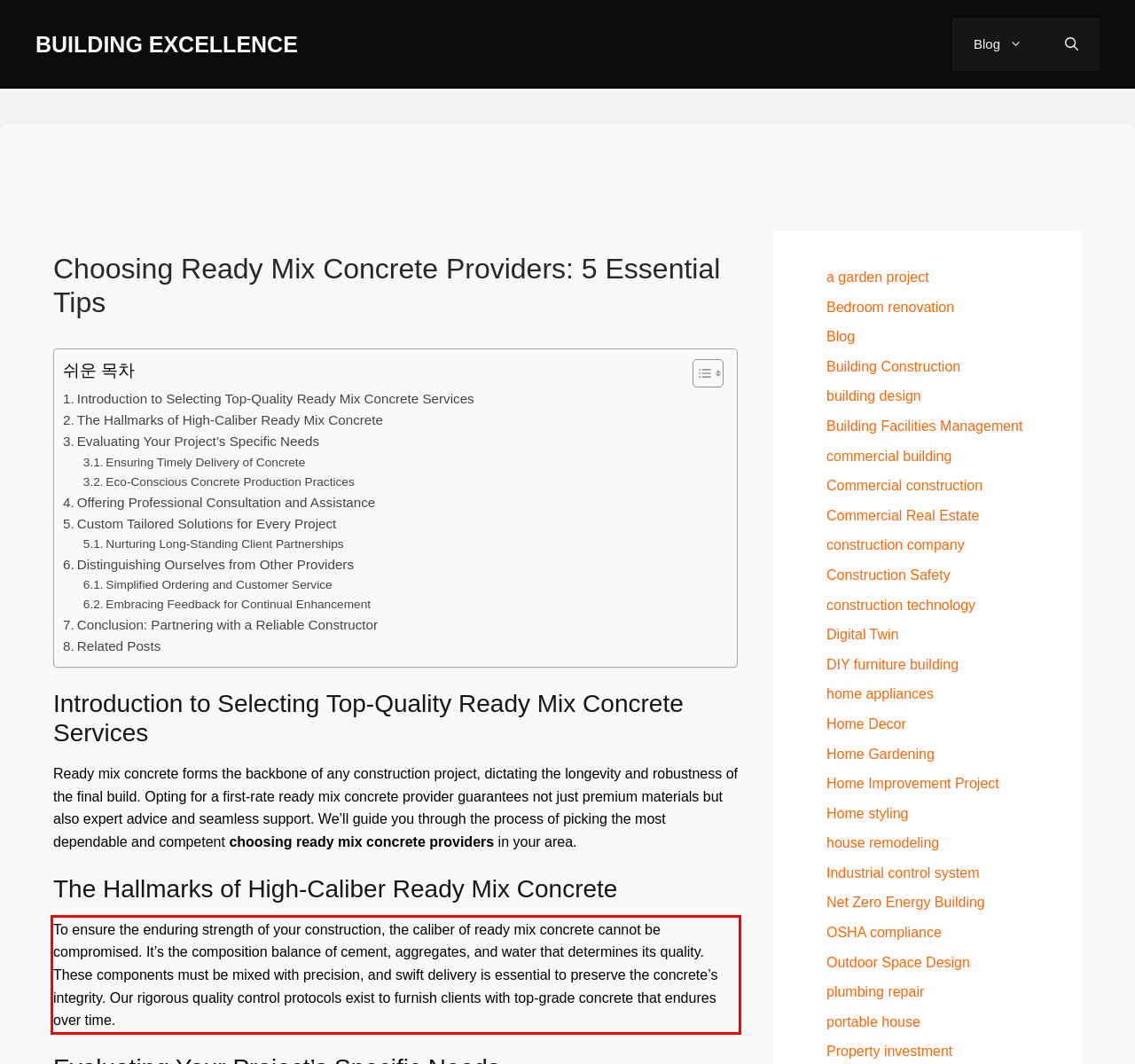Please perform OCR on the text content within the red bounding box that is highlighted in the provided webpage screenshot.

To ensure the enduring strength of your construction, the caliber of ready mix concrete cannot be compromised. It’s the composition balance of cement, aggregates, and water that determines its quality. These components must be mixed with precision, and swift delivery is essential to preserve the concrete’s integrity. Our rigorous quality control protocols exist to furnish clients with top-grade concrete that endures over time.